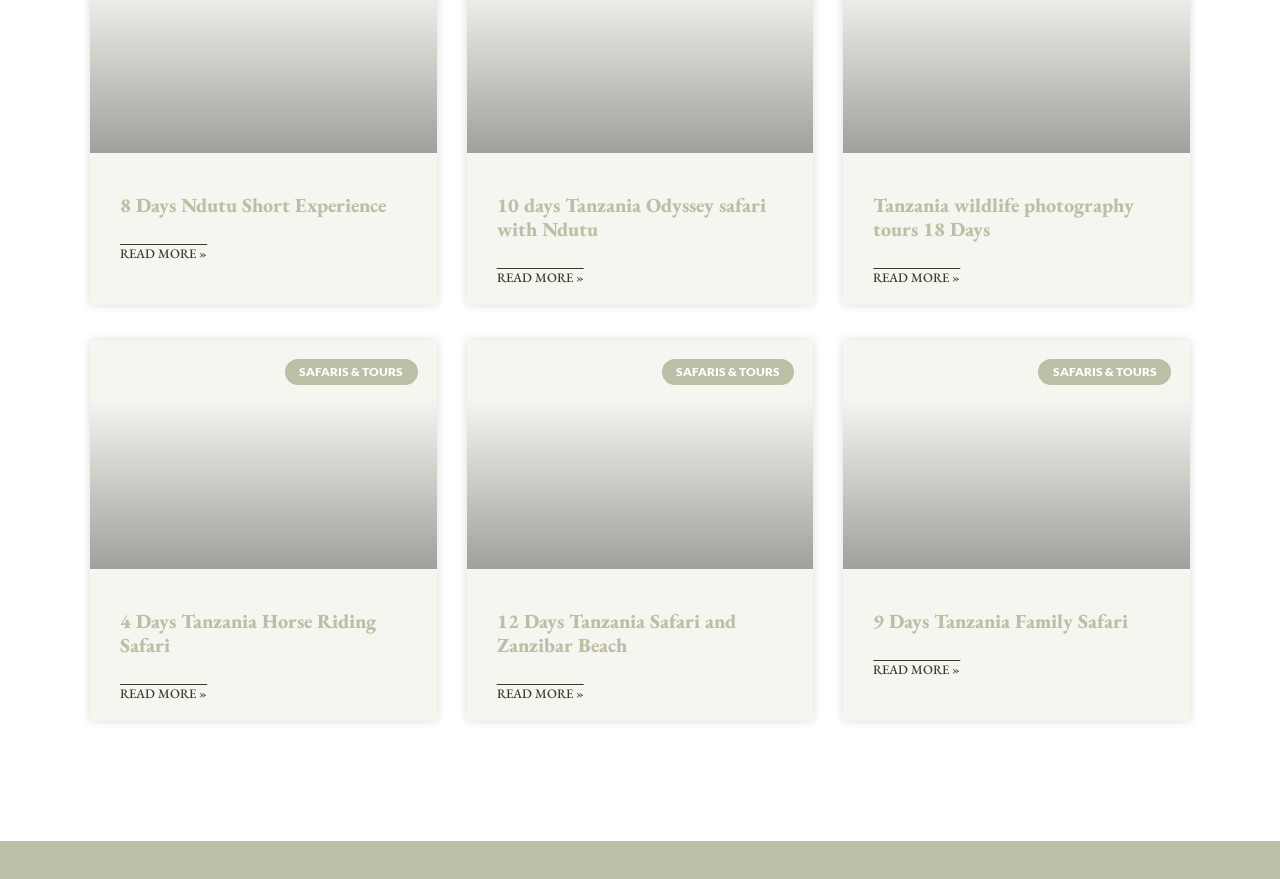What is the purpose of the 'READ MORE »' links?
Using the visual information from the image, give a one-word or short-phrase answer.

To read more about a safari